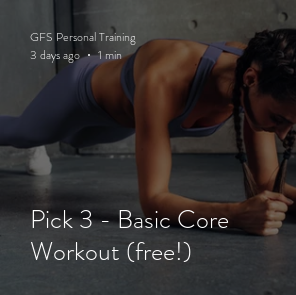From the details in the image, provide a thorough response to the question: How long ago was the post published?

The image features a post with additional details indicating the post was published three days ago, suggesting it is a recent addition to the blog.